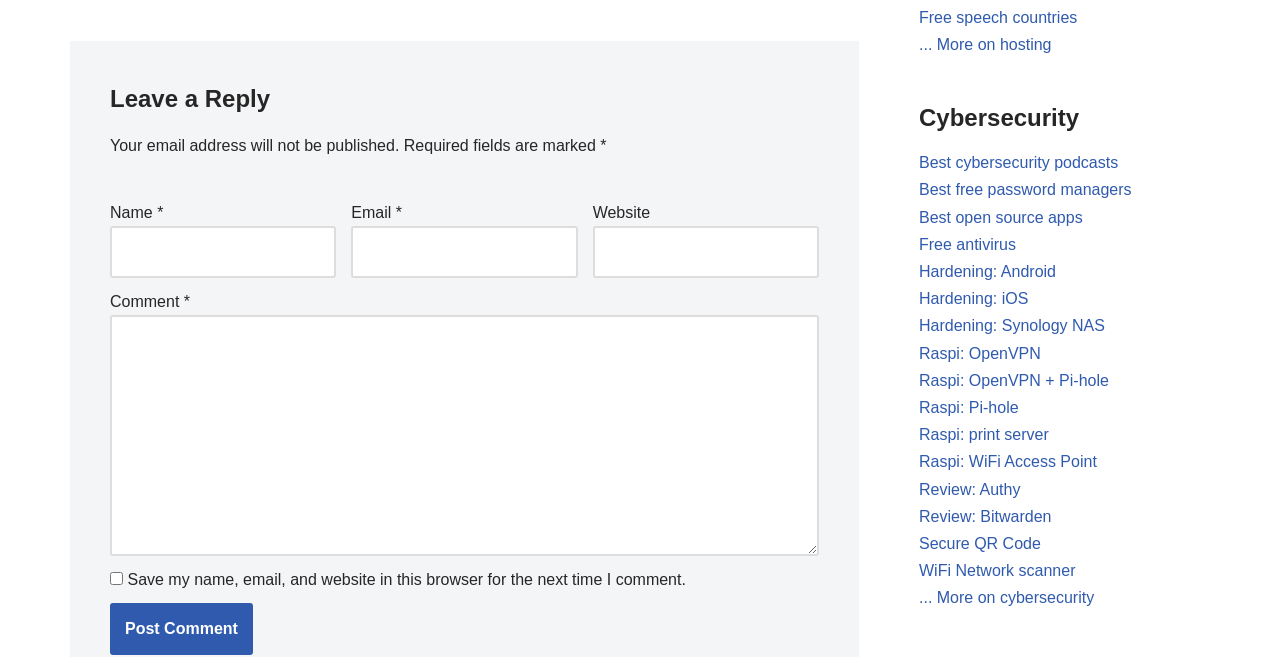Please locate the bounding box coordinates of the element that should be clicked to achieve the given instruction: "Enter your comment".

[0.086, 0.479, 0.64, 0.847]